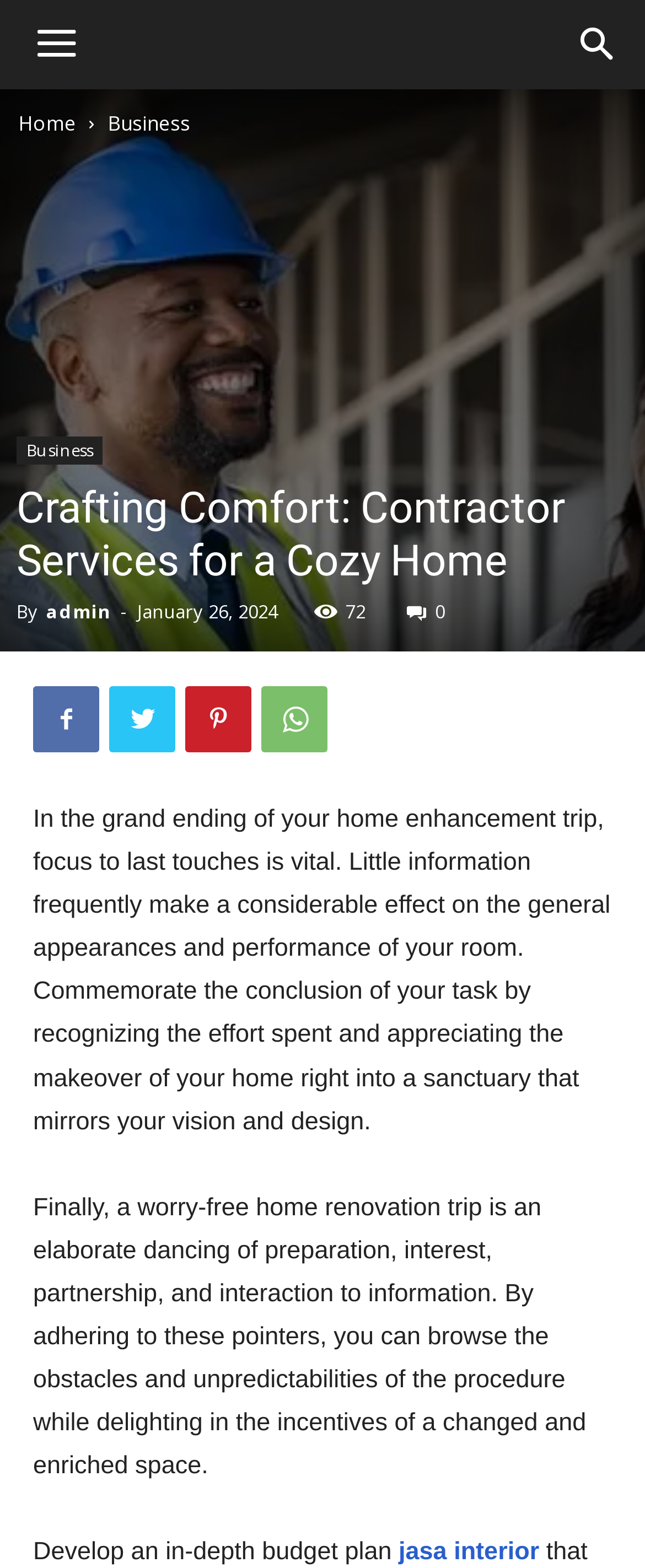Identify and provide the bounding box for the element described by: "My Blog".

None